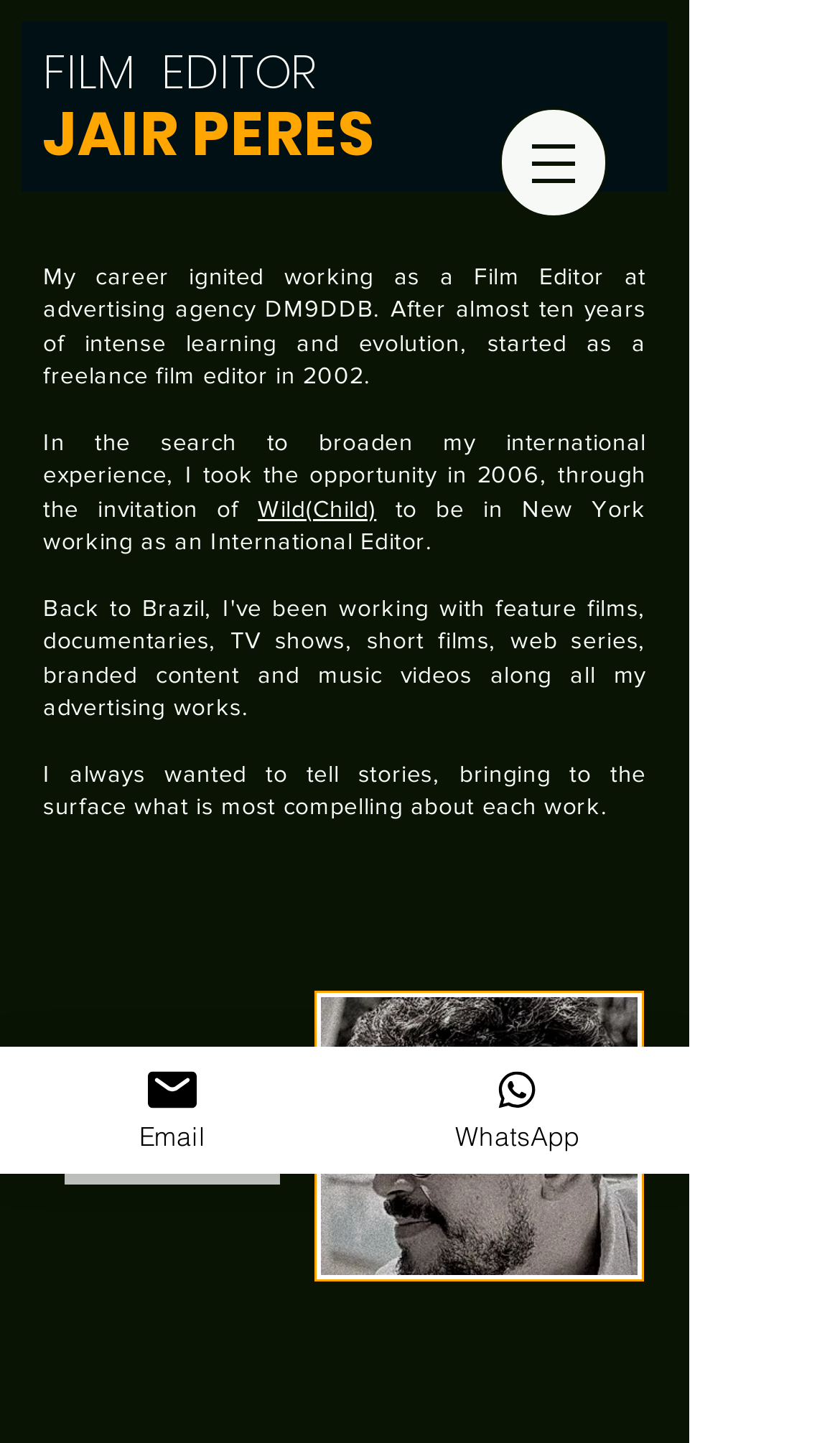Determine the webpage's heading and output its text content.

FILM  EDITOR
JAIR PERES